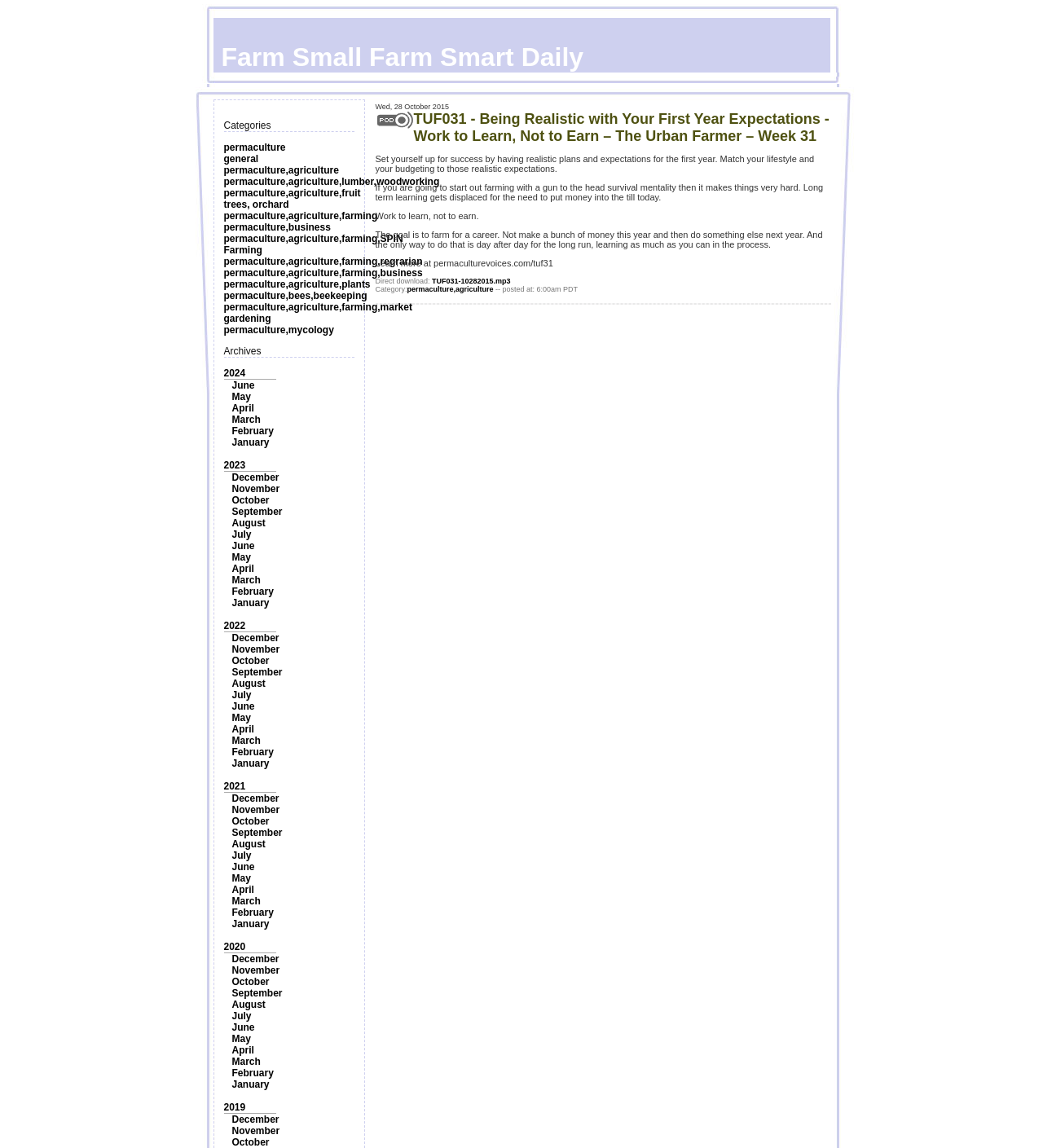How many links are listed under the 'Categories' section?
Utilize the information in the image to give a detailed answer to the question.

I counted the number of links listed under the 'Categories' section and found that there are 13 links, each corresponding to a different category.